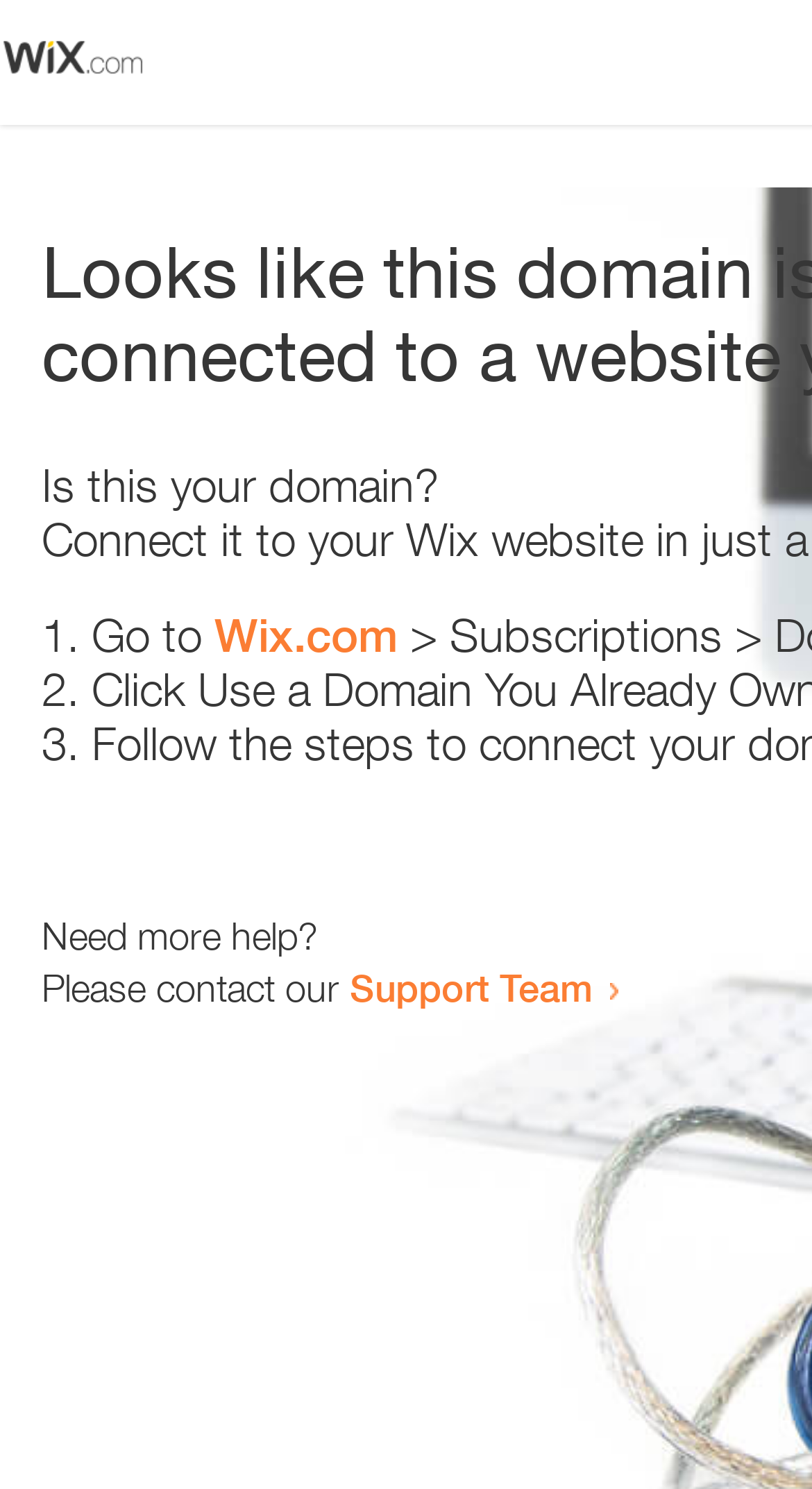Give a succinct answer to this question in a single word or phrase: 
How many list markers are present?

3